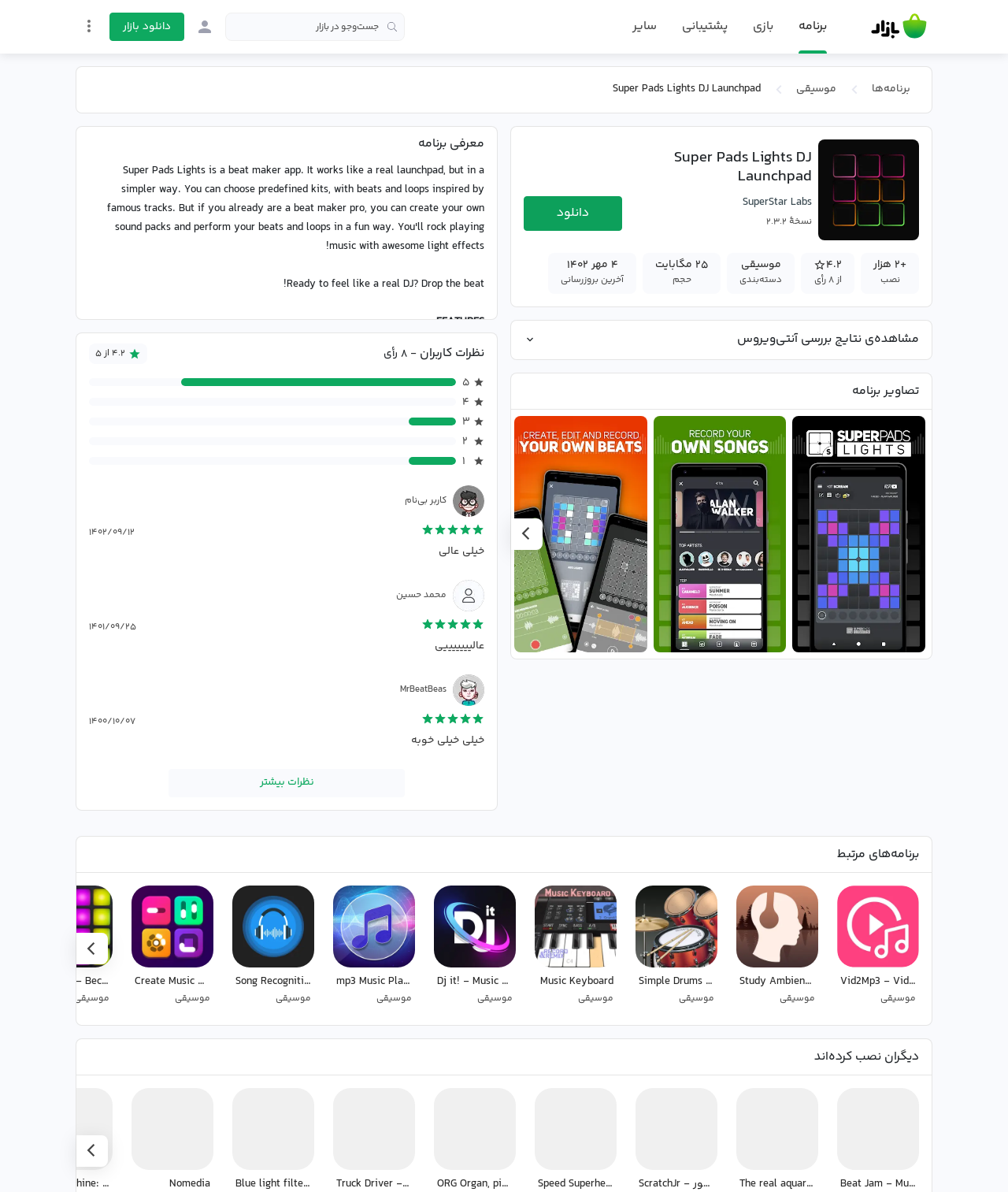Locate the bounding box coordinates of the clickable area to execute the instruction: "view app screenshots". Provide the coordinates as four float numbers between 0 and 1, represented as [left, top, right, bottom].

[0.648, 0.349, 0.78, 0.547]